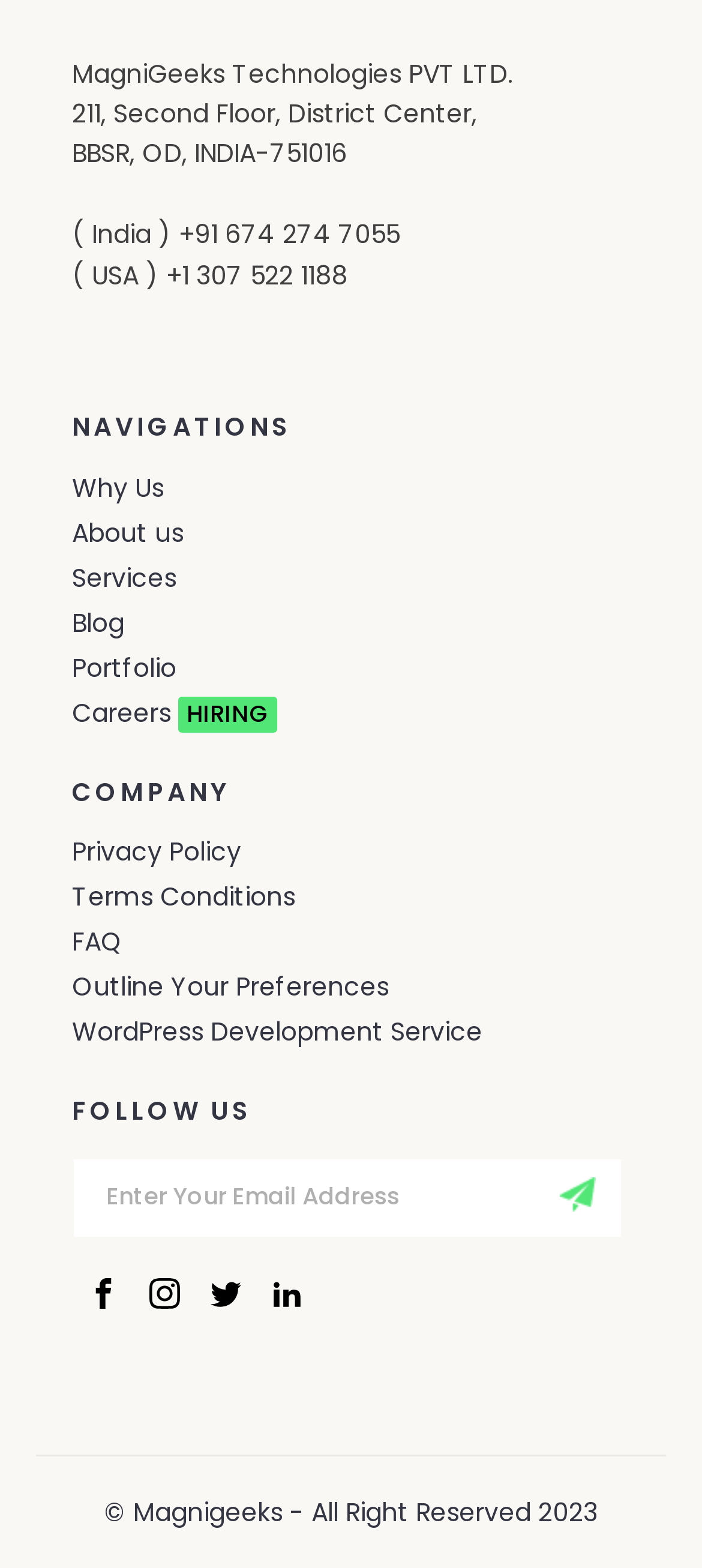Find the bounding box coordinates for the area that must be clicked to perform this action: "Enter email address".

[0.105, 0.739, 0.885, 0.788]